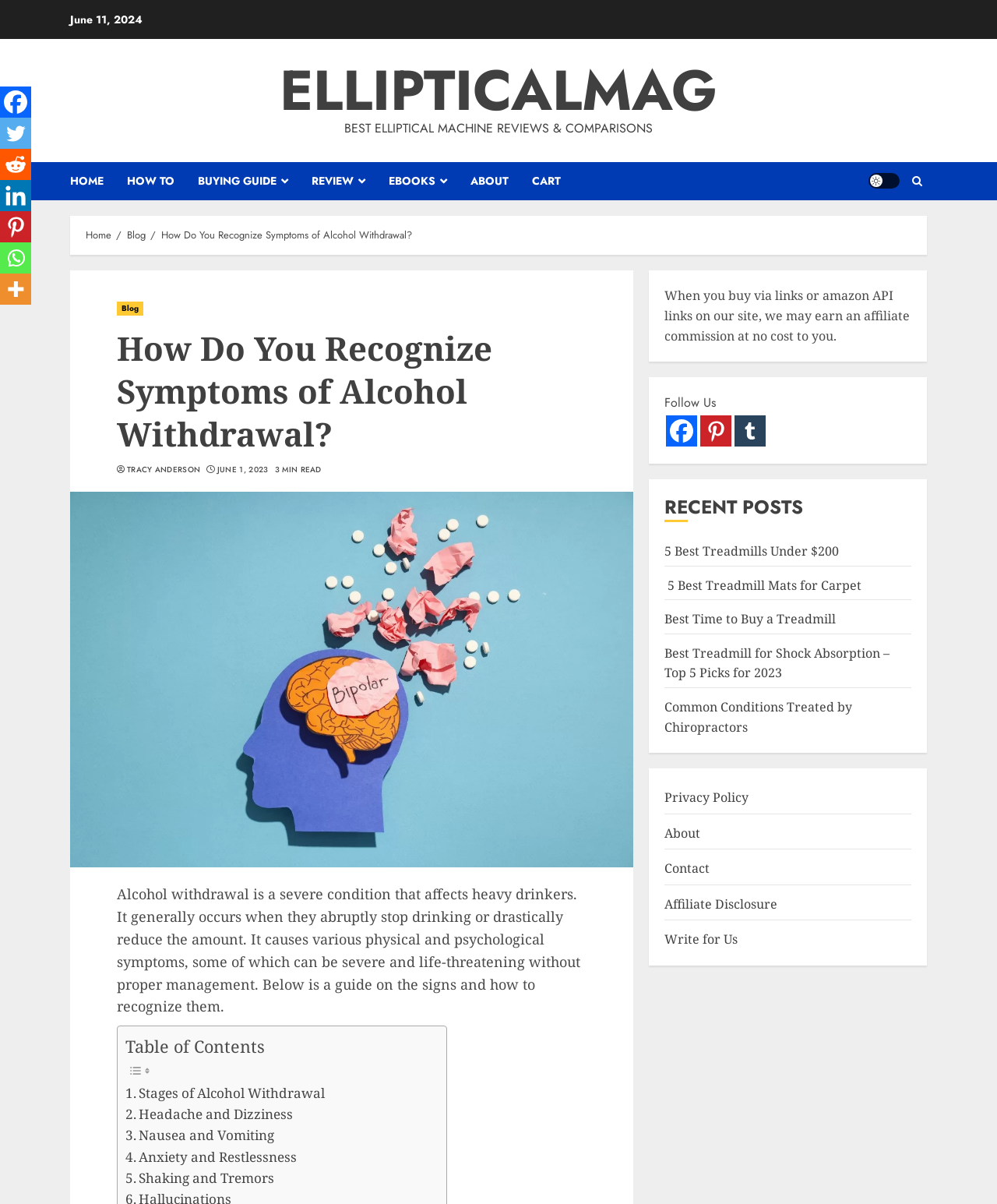What social media platforms are available for following the webpage?
Please give a detailed and elaborate explanation in response to the question.

I found a section on the webpage that lists various social media platforms, including Facebook, Twitter, Reddit, Linkedin, Pinterest, and Whatsapp, which users can use to follow the webpage.